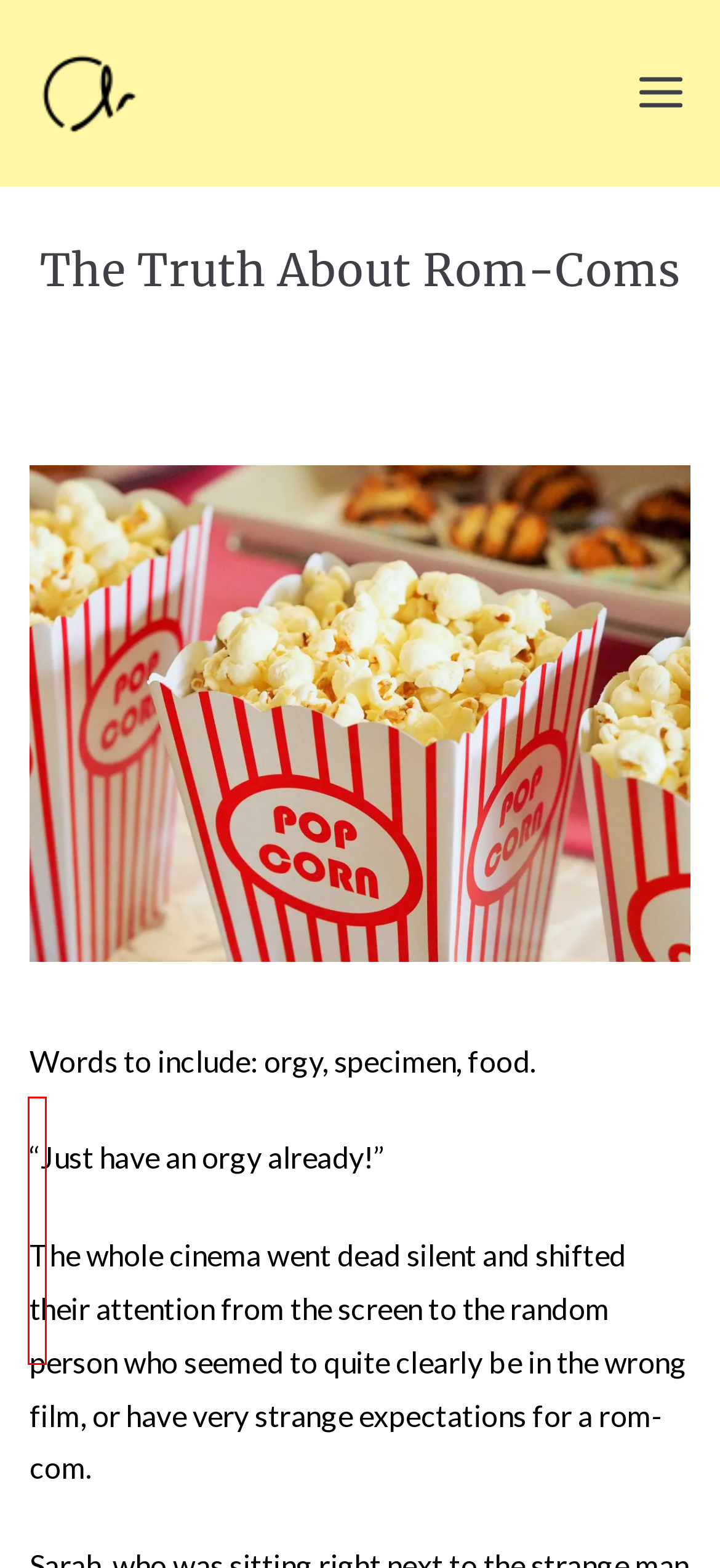You have a screenshot showing a webpage with a red bounding box highlighting an element. Choose the webpage description that best fits the new webpage after clicking the highlighted element. The descriptions are:
A. My Story – Alaine Thompson
B. Some Examples of… – Alaine Thompson
C. All the Feels – Alaine Thompson
D. Curiosity Killed the Pirate – Alaine Thompson
E. Welcome to my playground! – Alaine Thompson
F. Playground – Alaine Thompson
G. alaine – Alaine Thompson
H. Alaine Thompson – UX Designer

G